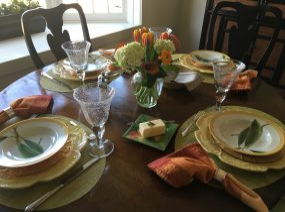Provide an in-depth description of the image you see.

A beautifully arranged dining table set for a special occasion, featuring elegant place settings with vibrant dishes and cloth napkins in warm shades of orange and peach. The centerpiece is a stunning floral arrangement of tulips and other colorful blooms, adding a cheerful touch to the setting. Crystal glassware shines in the light, ready to hold drinks for guests. Each plate is meticulously positioned, showcasing an inviting atmosphere for a delightful meal enjoyed in good company. The soft natural light streaming through the window enhances the inviting ambience of this lovely gathering space.